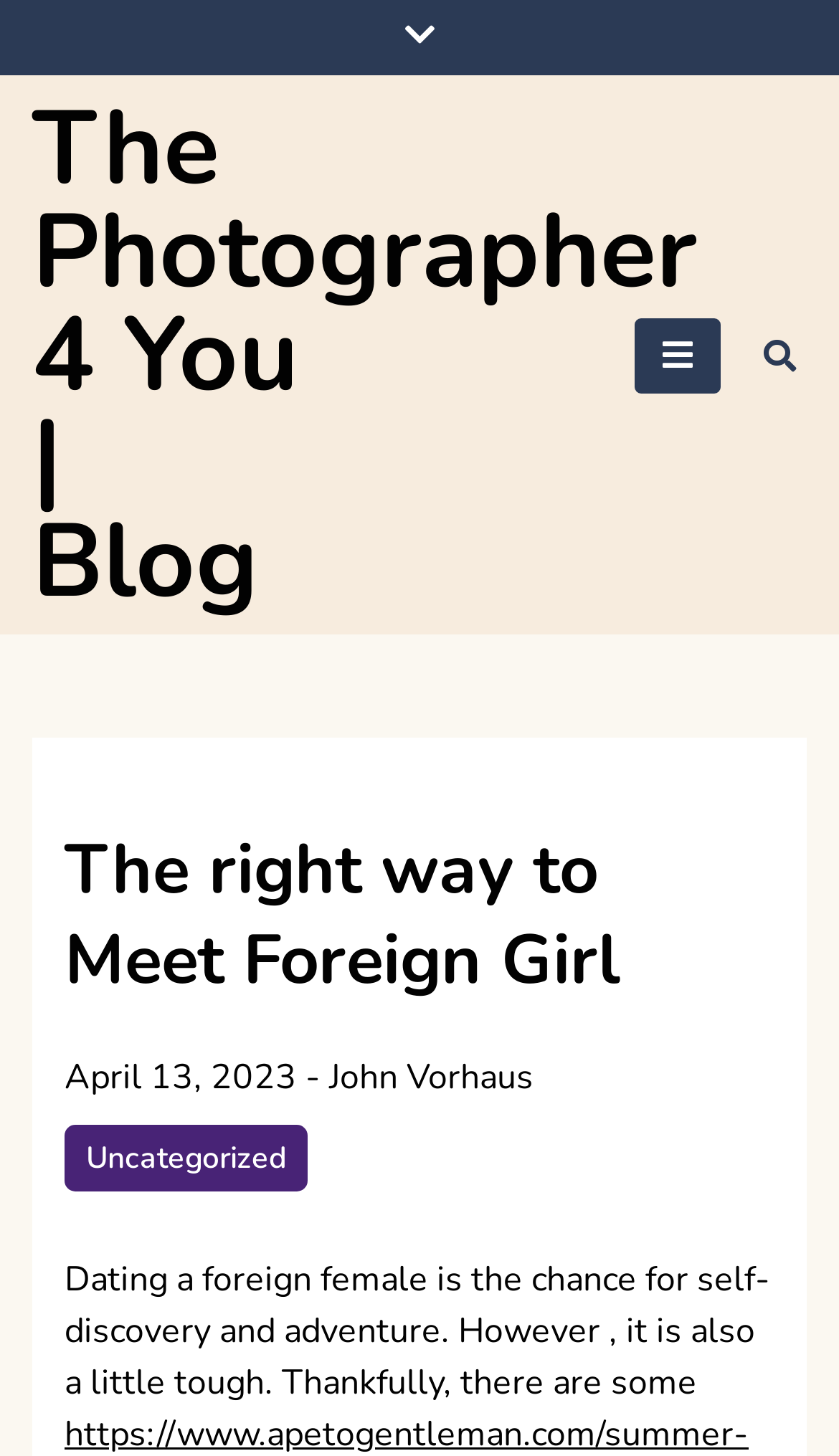Calculate the bounding box coordinates for the UI element based on the following description: "April 13, 2023August 2, 2023". Ensure the coordinates are four float numbers between 0 and 1, i.e., [left, top, right, bottom].

[0.077, 0.724, 0.354, 0.756]